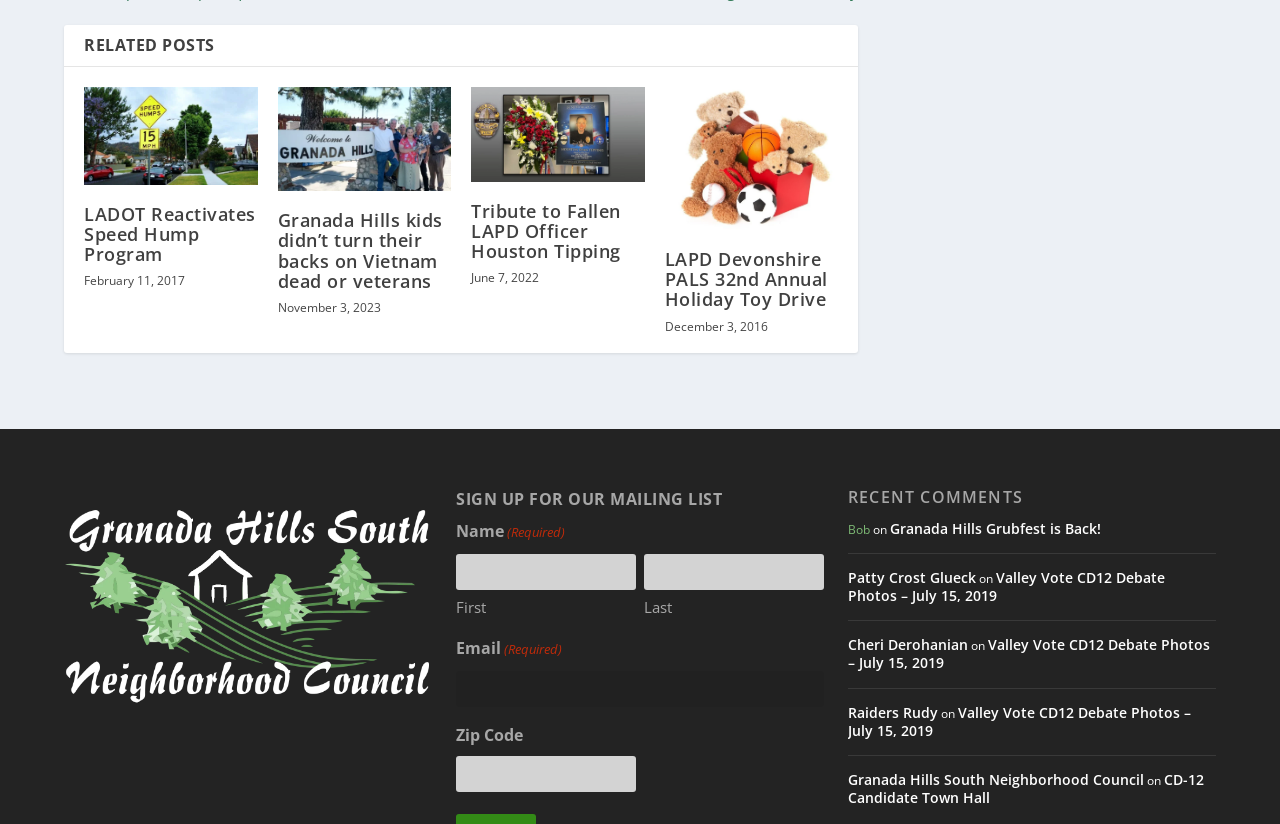Identify the coordinates of the bounding box for the element described below: "Raiders Rudy". Return the coordinates as four float numbers between 0 and 1: [left, top, right, bottom].

[0.662, 0.853, 0.733, 0.876]